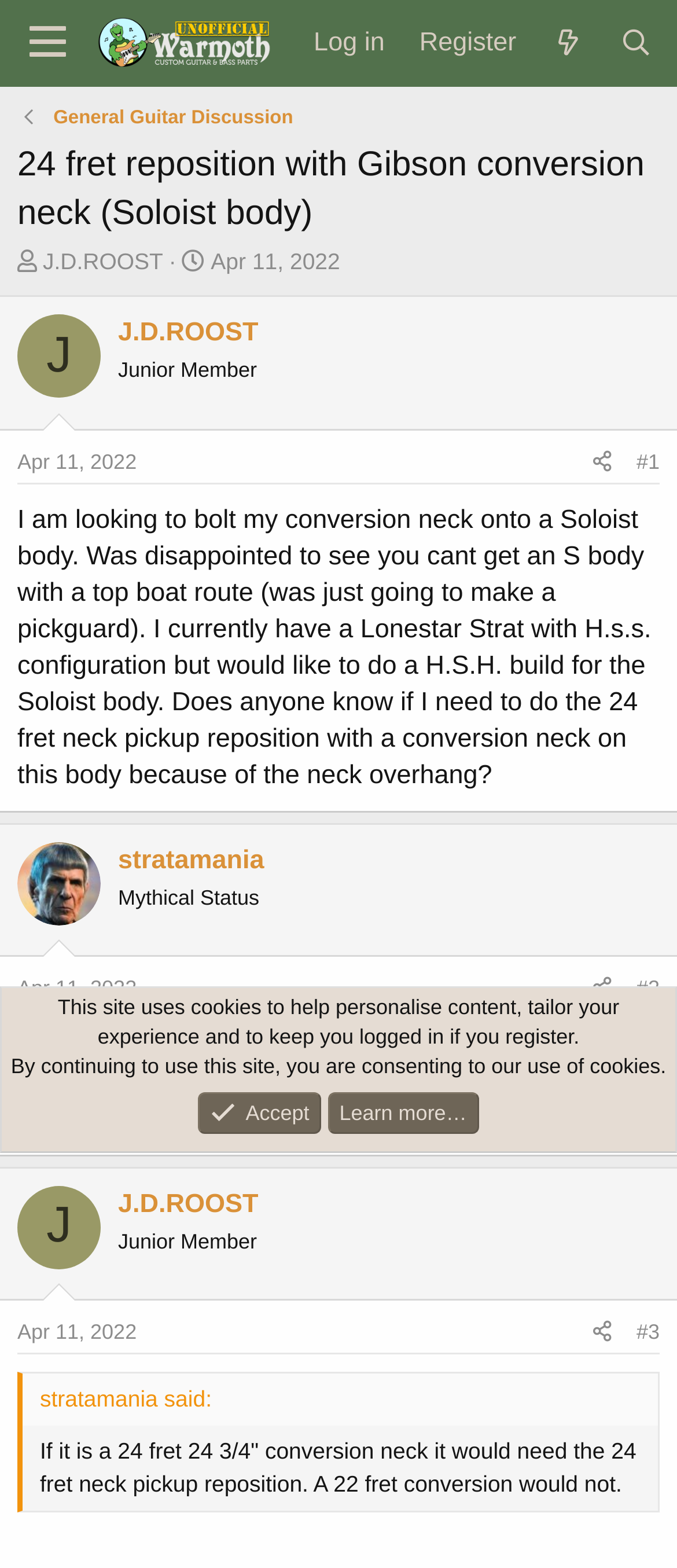Determine the bounding box coordinates of the region to click in order to accomplish the following instruction: "View the thread started by J.D.ROOST". Provide the coordinates as four float numbers between 0 and 1, specifically [left, top, right, bottom].

[0.063, 0.158, 0.241, 0.175]